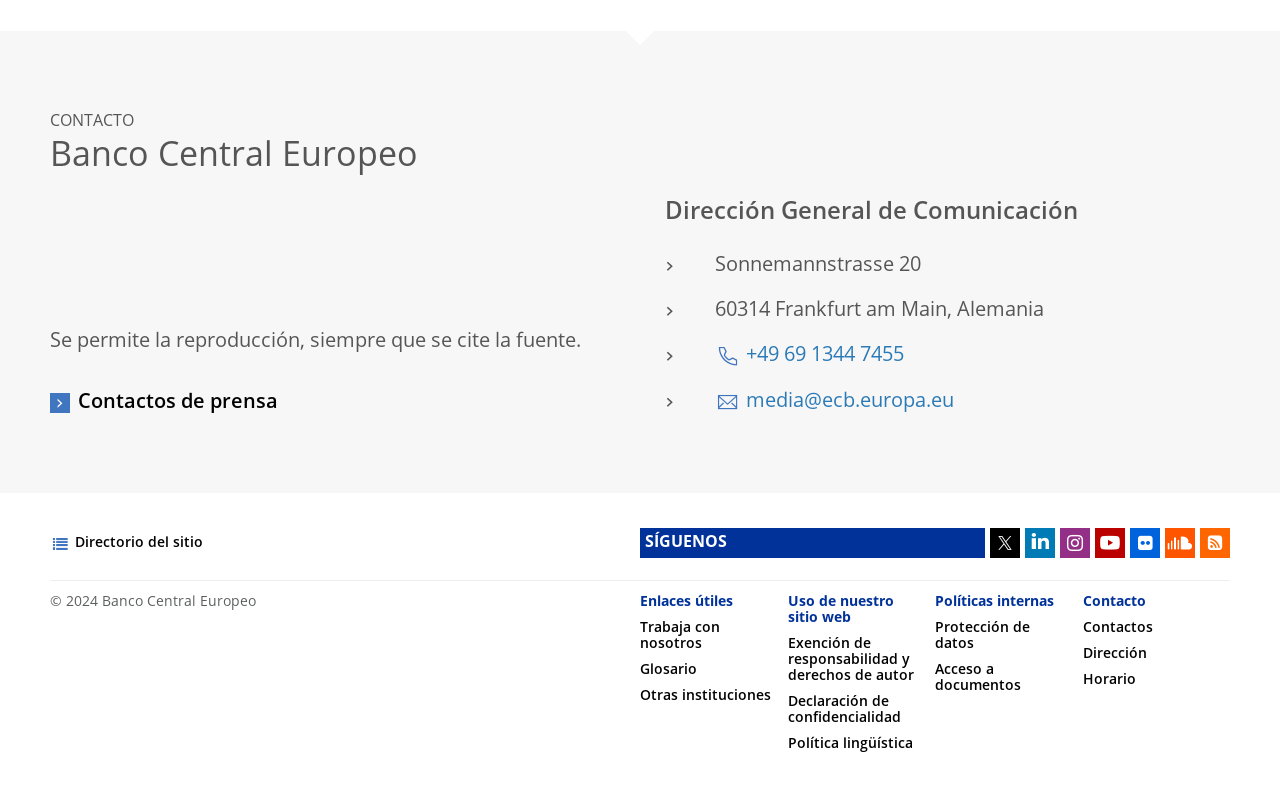Please determine the bounding box coordinates of the element's region to click for the following instruction: "Follow the European Central Bank on social media".

[0.5, 0.65, 0.77, 0.687]